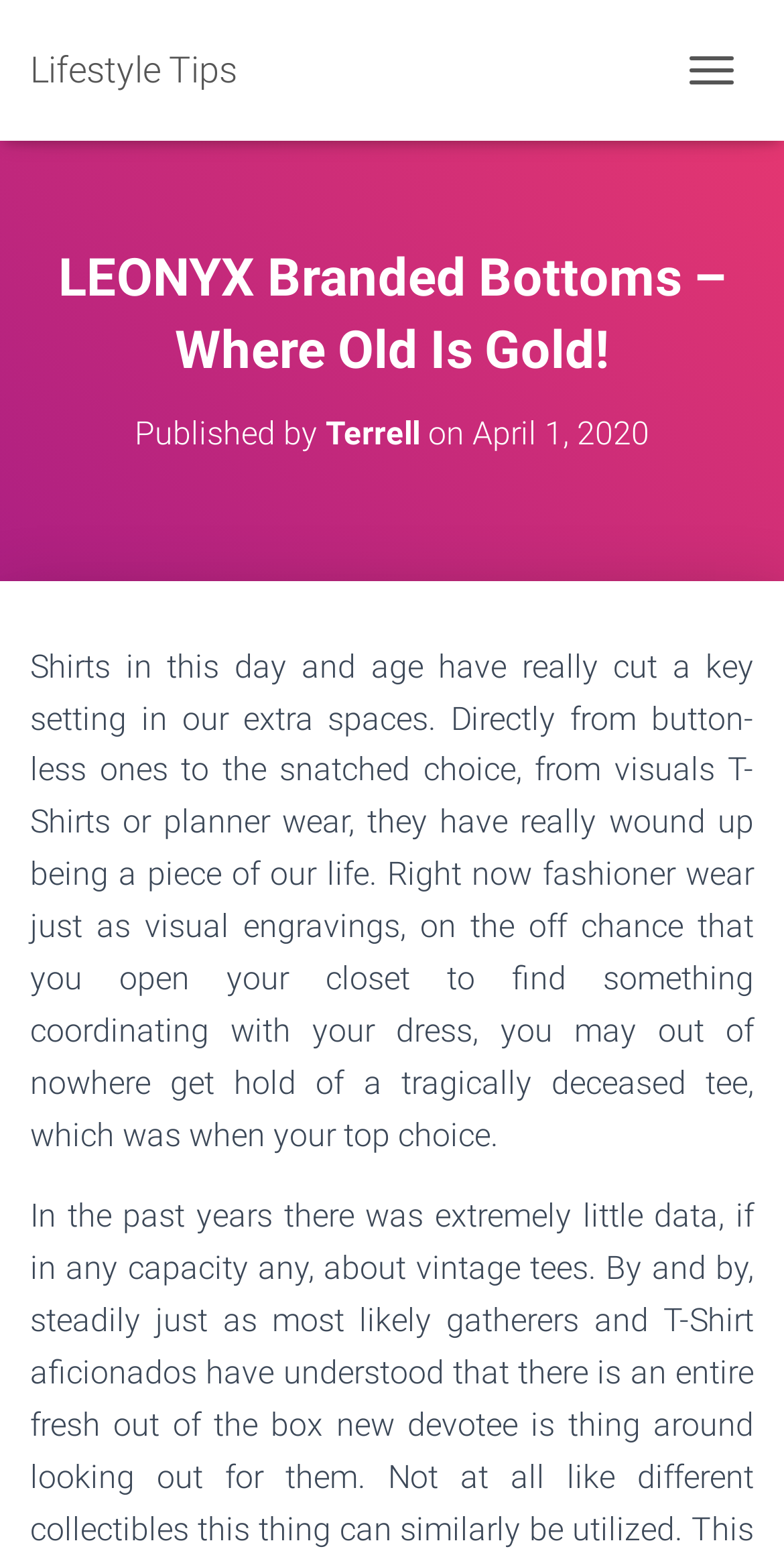What is the purpose of the button at the top right? Refer to the image and provide a one-word or short phrase answer.

Toggle Navigation